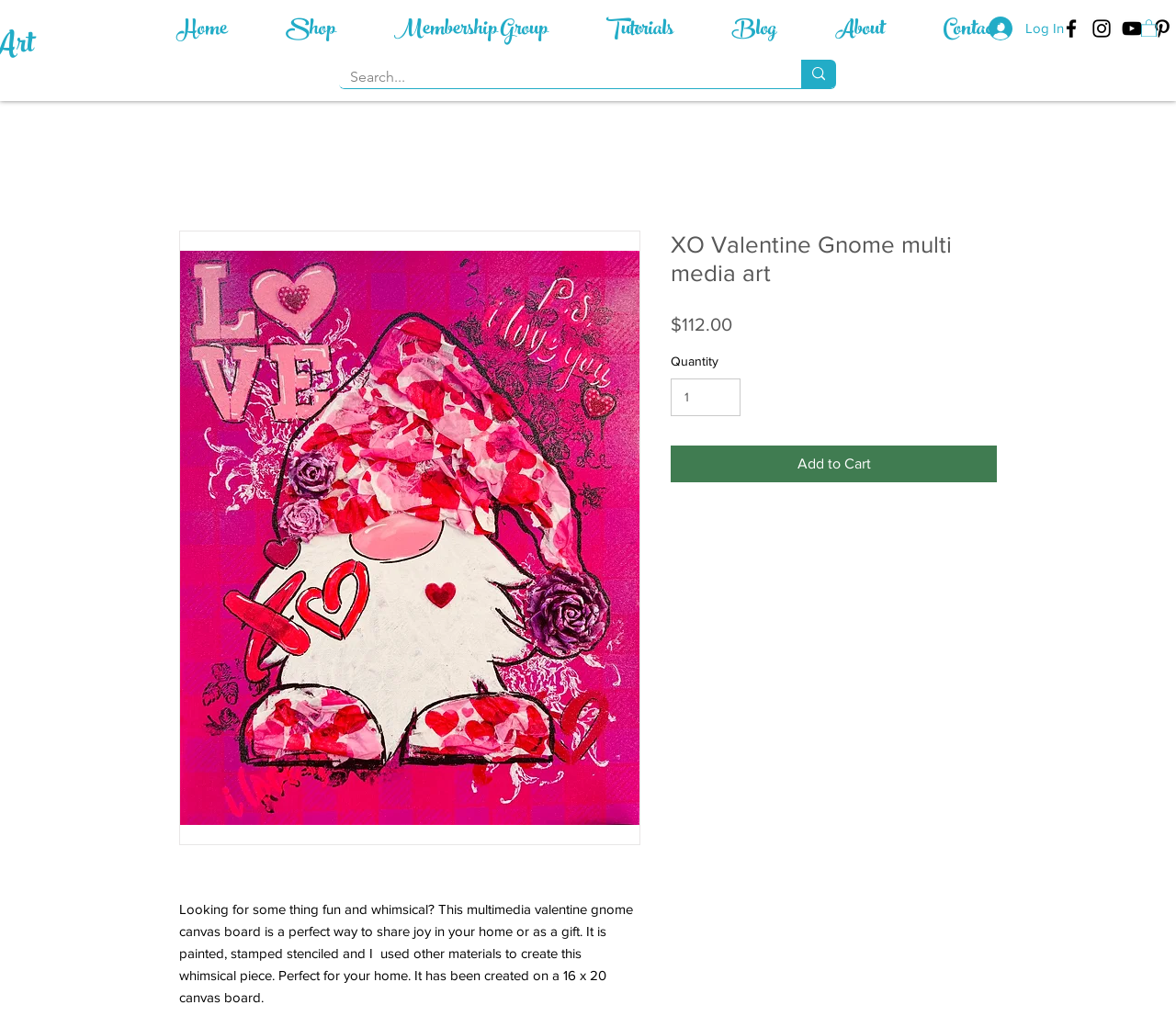Select the bounding box coordinates of the element I need to click to carry out the following instruction: "Visit the Facebook page".

[0.901, 0.016, 0.921, 0.04]